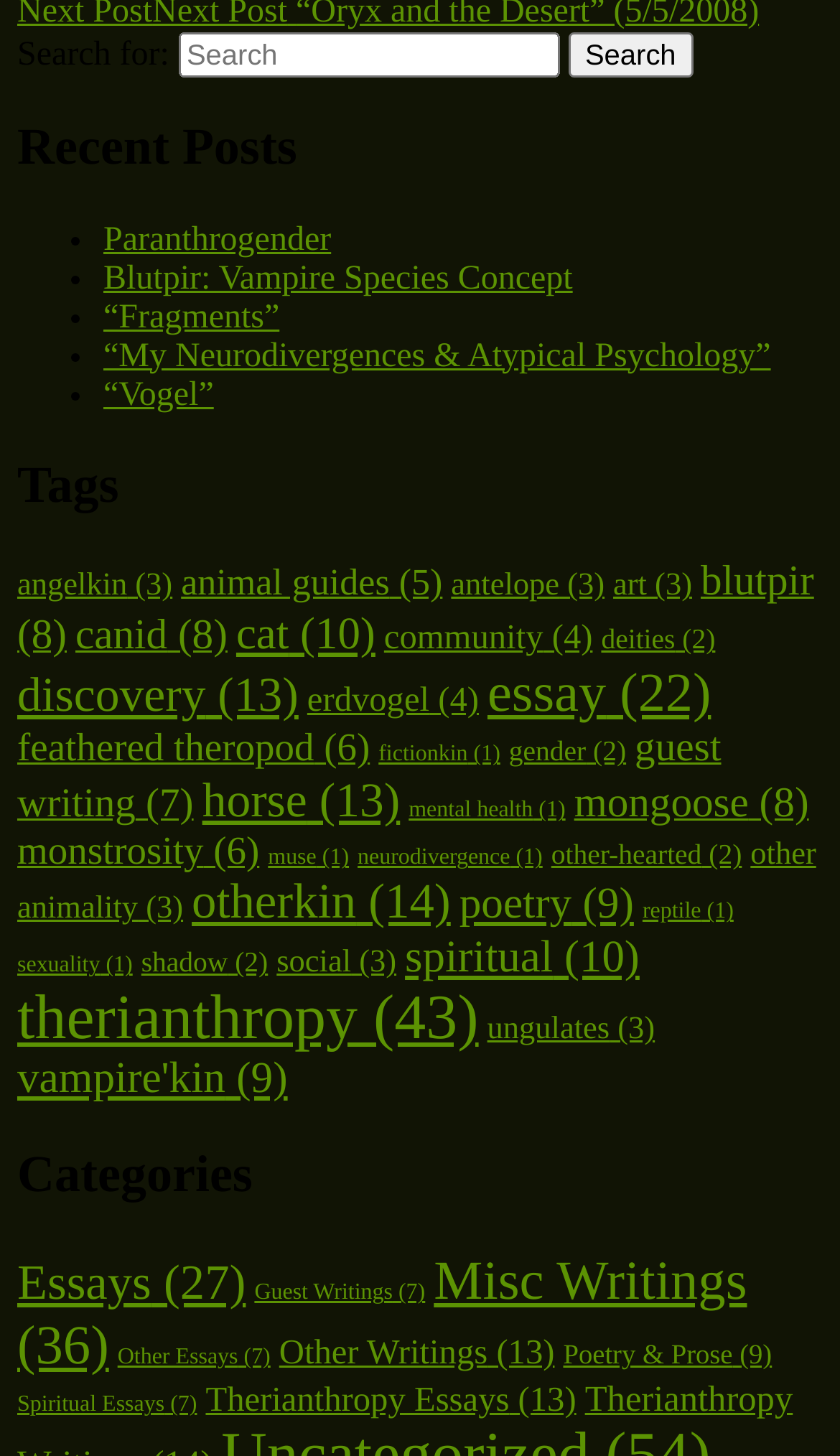How many items are tagged with 'essay'?
Examine the webpage screenshot and provide an in-depth answer to the question.

The webpage has a section labeled 'Tags' which lists various tags with the number of items in parentheses. The tag 'essay' has 22 items.